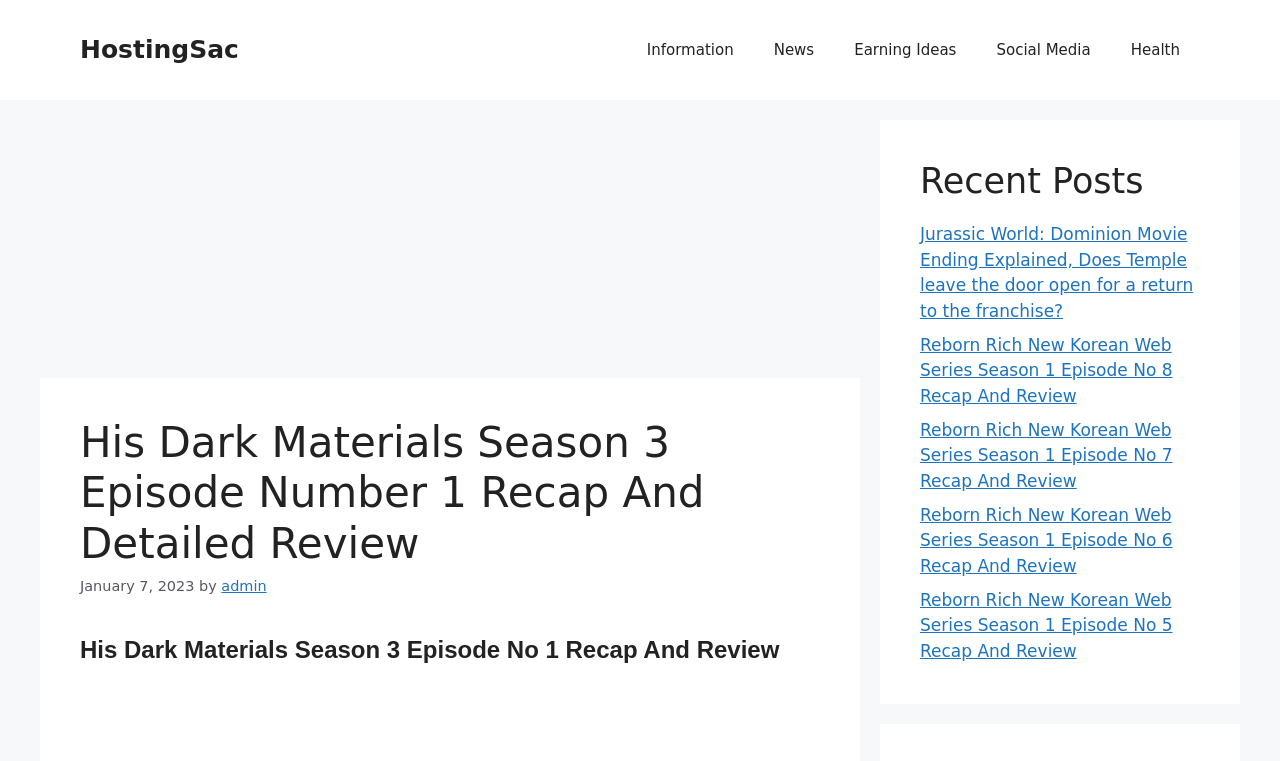Please locate the bounding box coordinates of the element's region that needs to be clicked to follow the instruction: "Go to the Title Loans page". The bounding box coordinates should be provided as four float numbers between 0 and 1, i.e., [left, top, right, bottom].

None